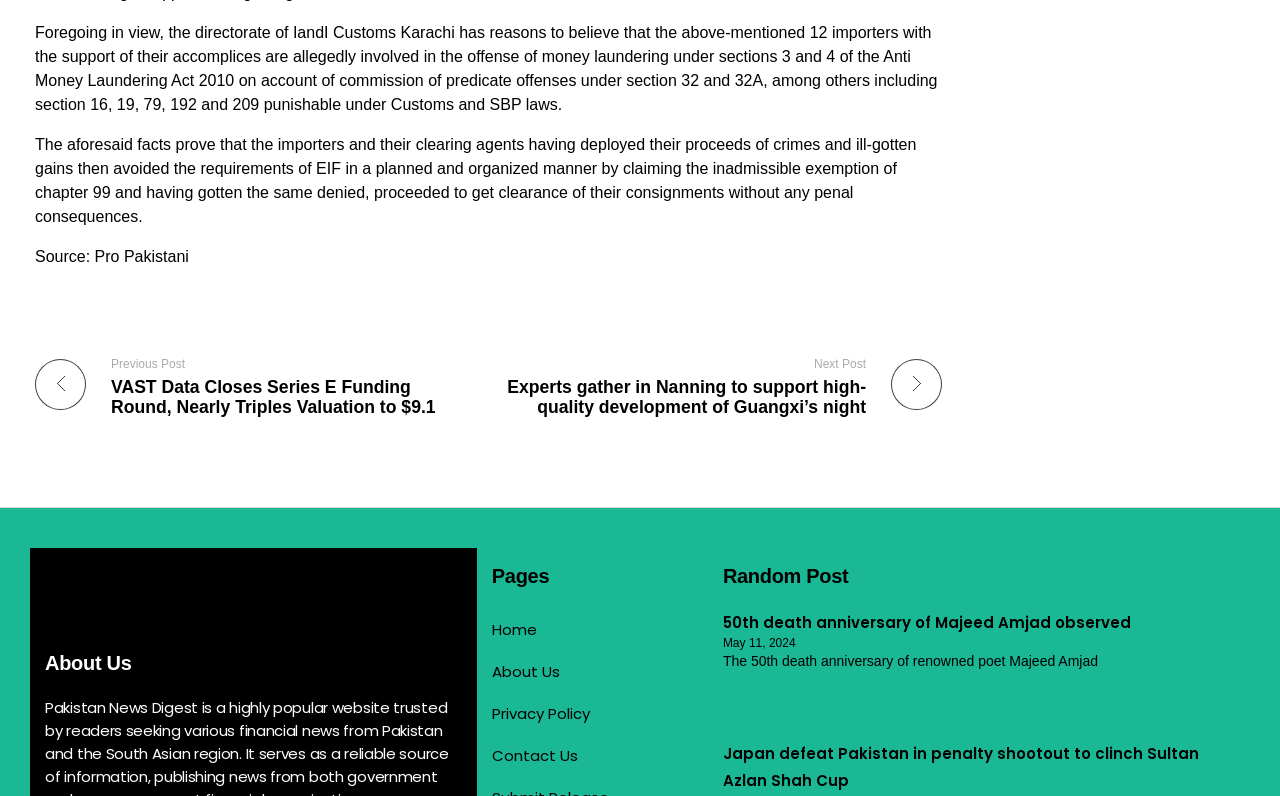How many links are there on this webpage?
Give a single word or phrase answer based on the content of the image.

7